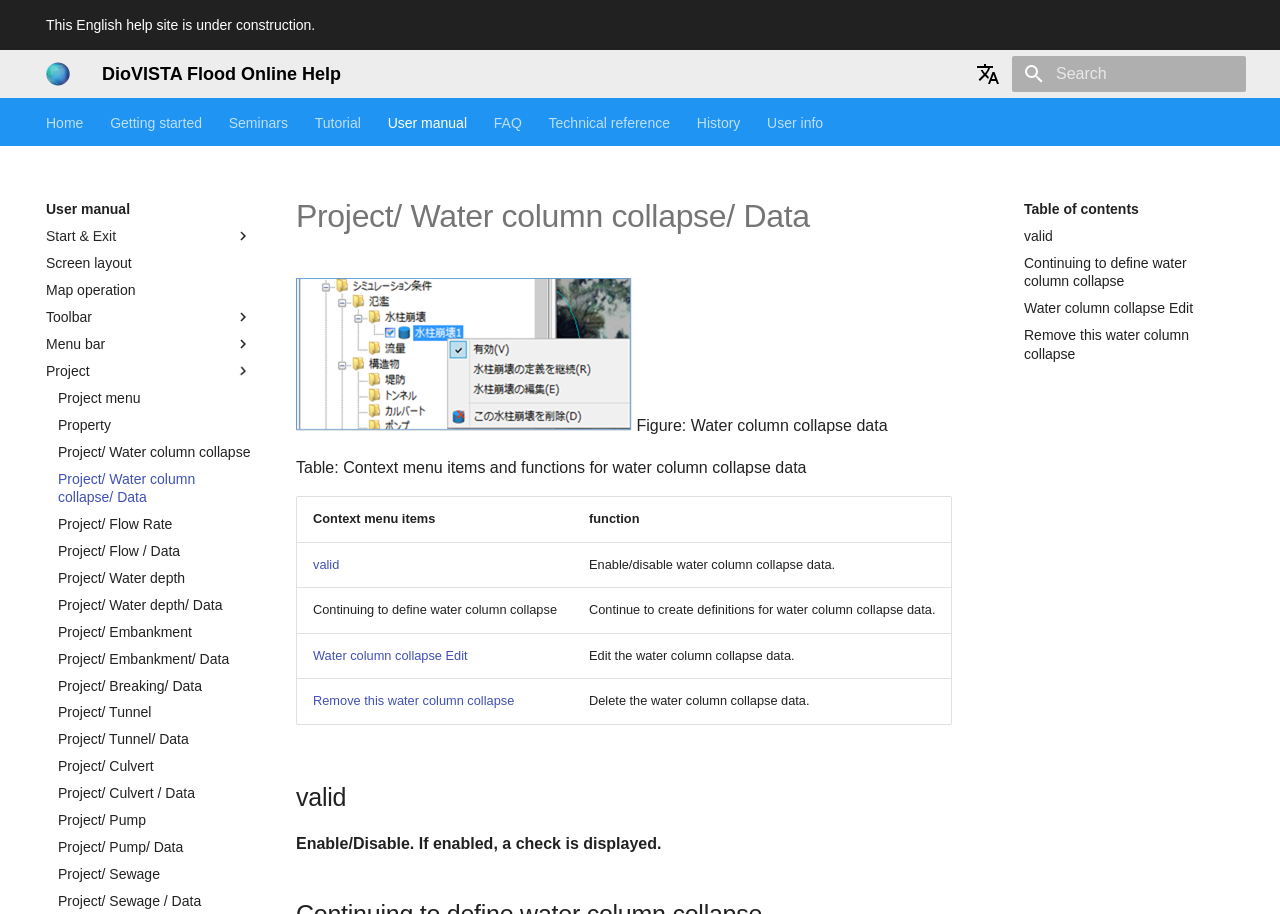Find the bounding box coordinates of the element to click in order to complete the given instruction: "View Project/ Water column collapse/ Data."

[0.045, 0.514, 0.197, 0.554]